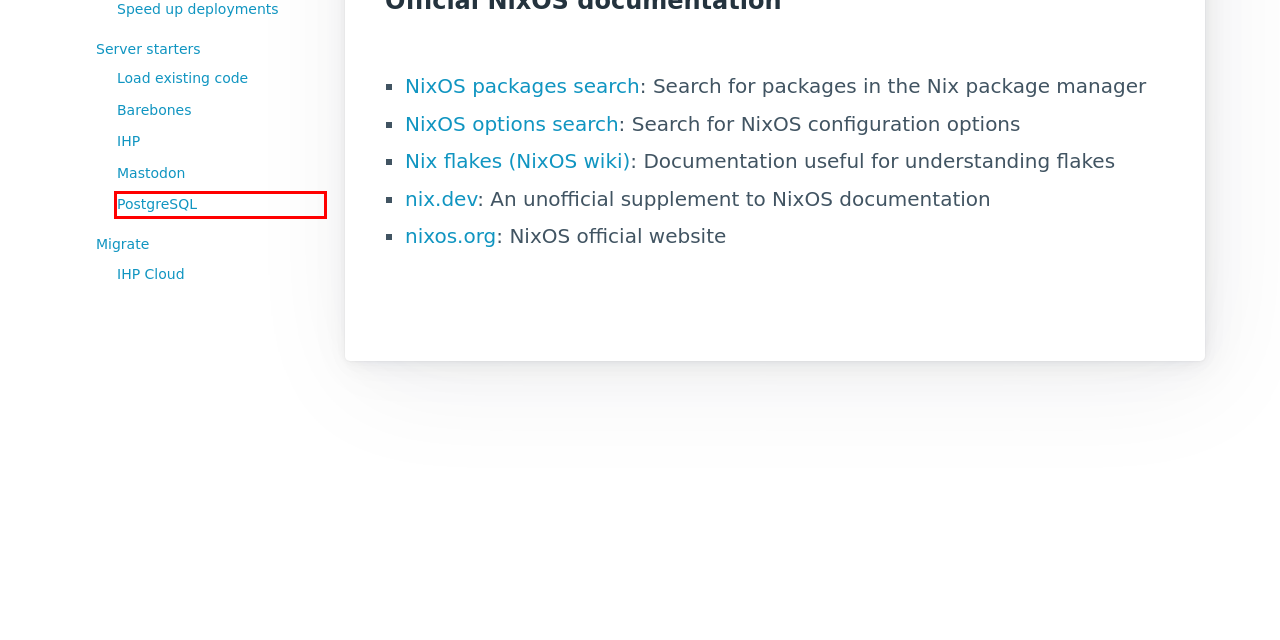You have a screenshot of a webpage with a red bounding box around an element. Identify the webpage description that best fits the new page that appears after clicking the selected element in the red bounding box. Here are the candidates:
A. Barebones - Shipnix documentation
B. Welcome to nix.dev — nix.dev  documentation
C. PostgreSQL - Shipnix documentation
D. Server starters - Shipnix documentation
E. IHP - Shipnix documentation
F. IHP Cloud migration guide - Shipnix documentation
G. Nix & NixOS | Declarative builds and deployments
H. Mastodon - Shipnix documentation

C